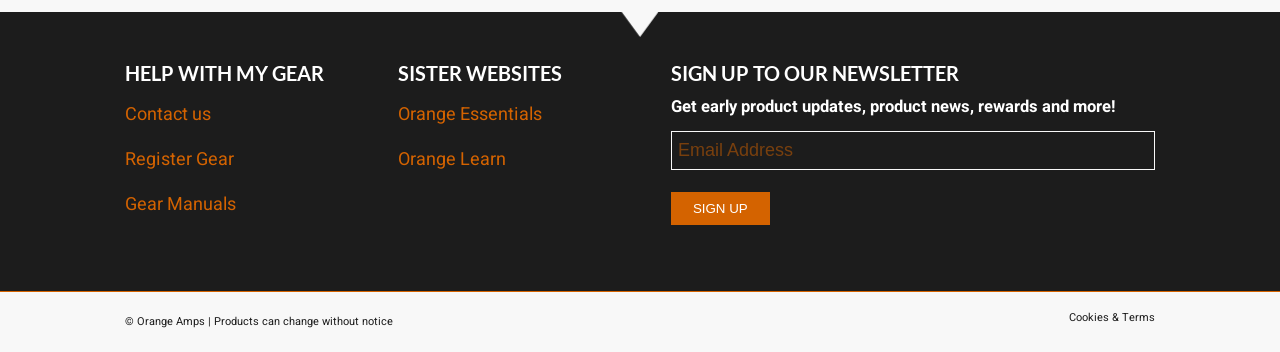Provide the bounding box coordinates of the area you need to click to execute the following instruction: "View gear manuals".

[0.098, 0.541, 0.184, 0.618]